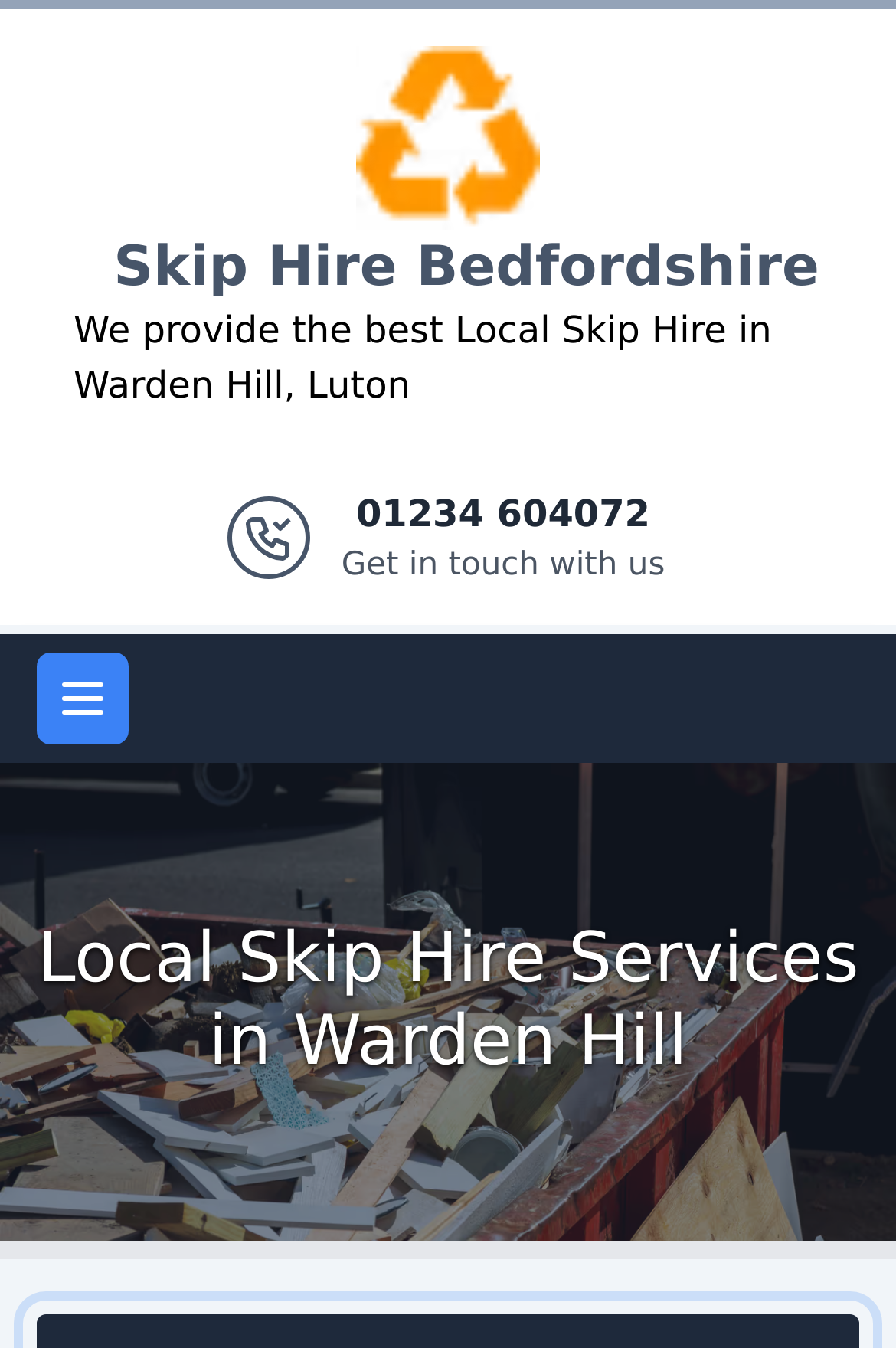Use a single word or phrase to answer this question: 
What is the main service provided?

Local Skip Hire